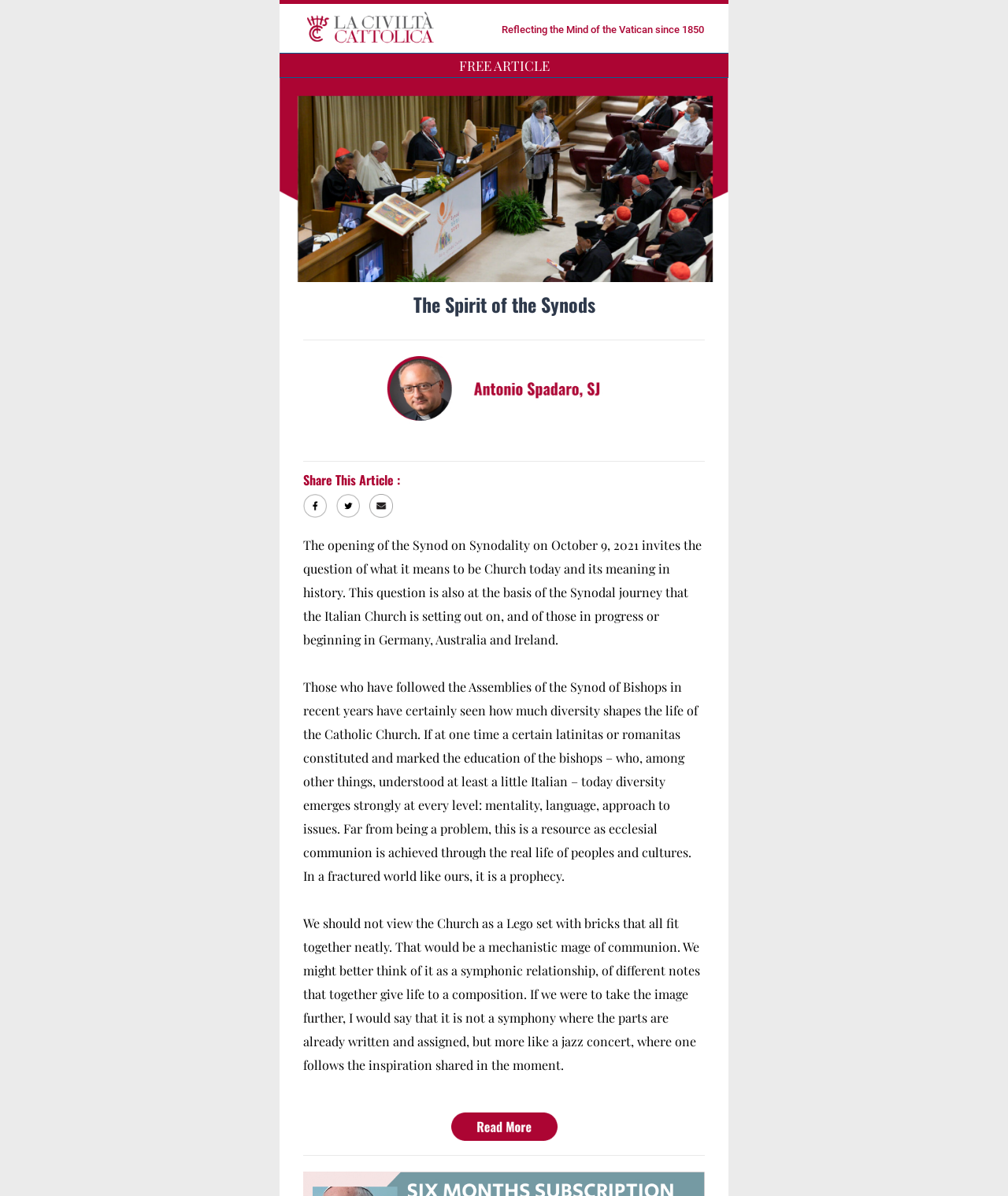Provide a single word or phrase answer to the question: 
What is the author's analogy for the Church?

Jazz concert